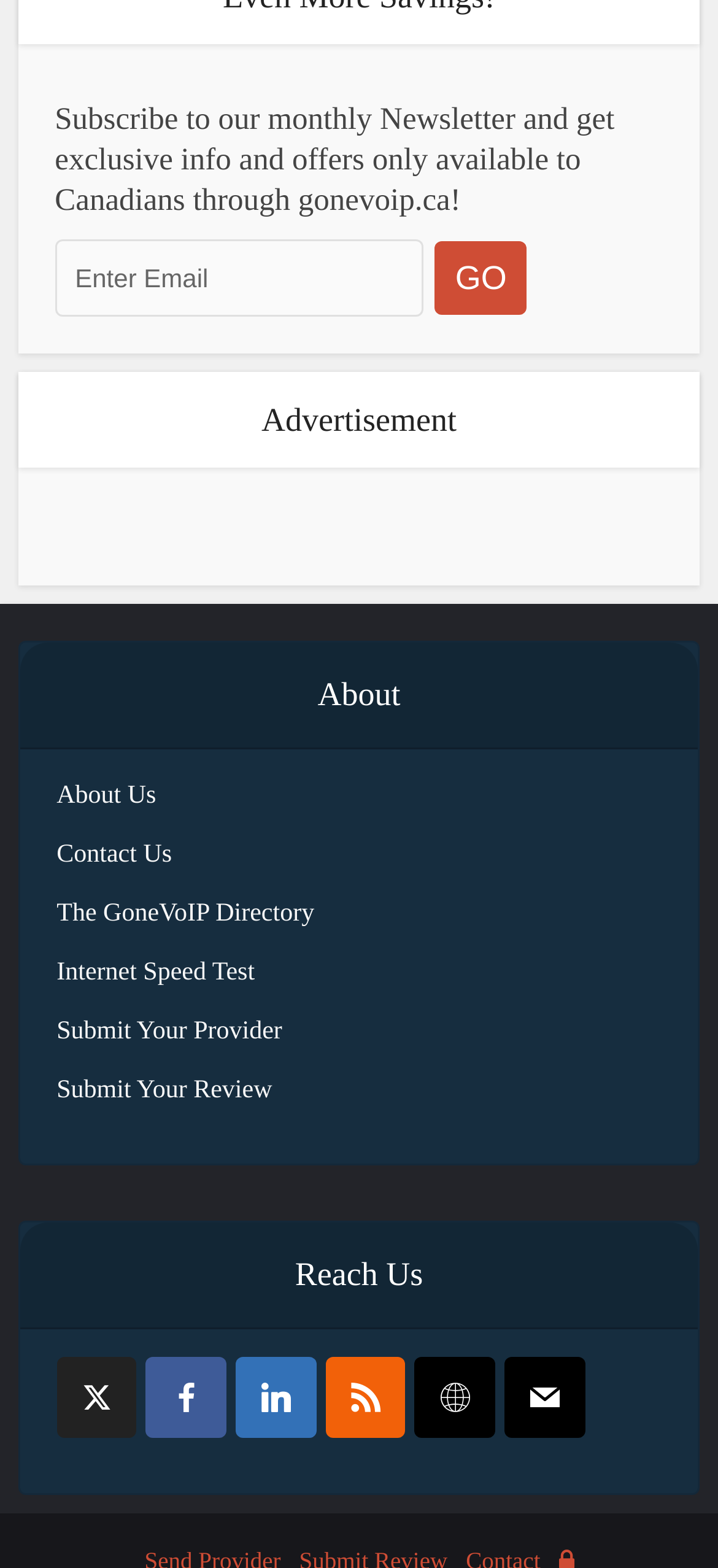Determine the bounding box coordinates of the clickable region to follow the instruction: "View about page".

[0.028, 0.41, 0.972, 0.478]